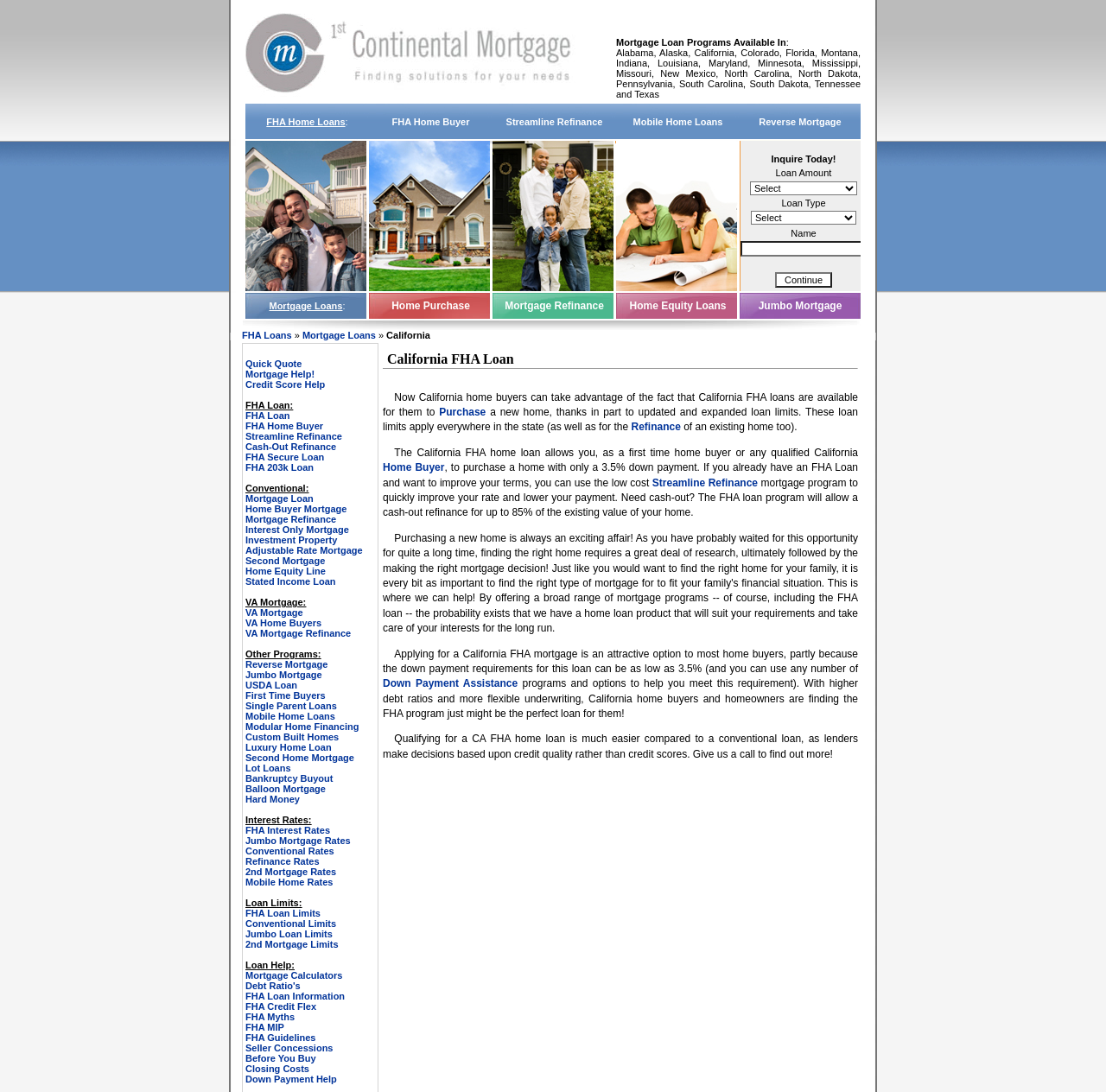What type of home financing is mentioned?
Please provide a comprehensive answer based on the details in the screenshot.

The webpage mentions 'mobile home loan' and 'modular home financing', which suggests that the company provides financing options for mobile and modular homes.